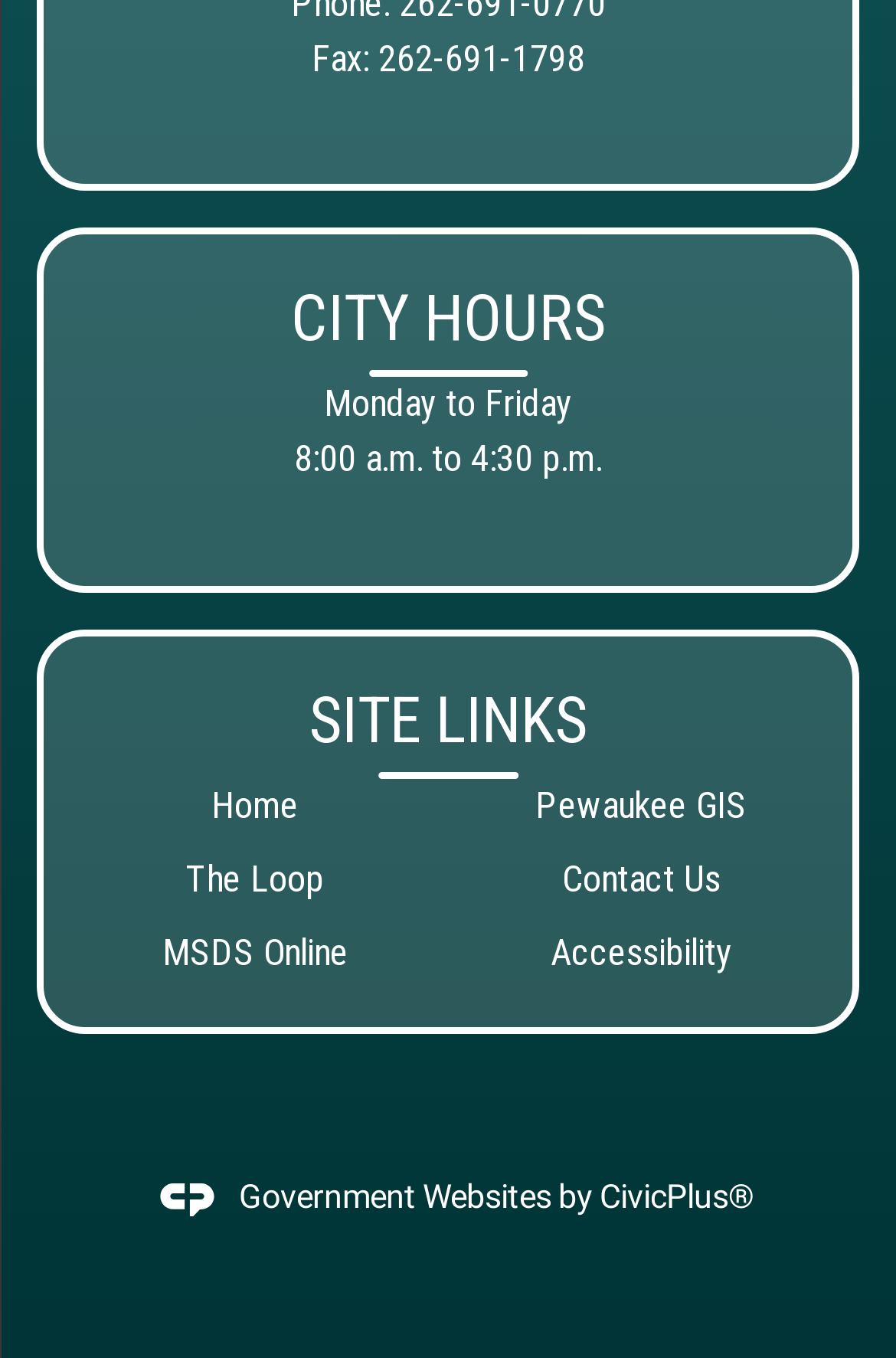Please provide a comprehensive answer to the question below using the information from the image: What is the name of the company that created this website?

I found the company name by looking at the text 'Government Websites by' and the corresponding link next to it, which contains the company name.